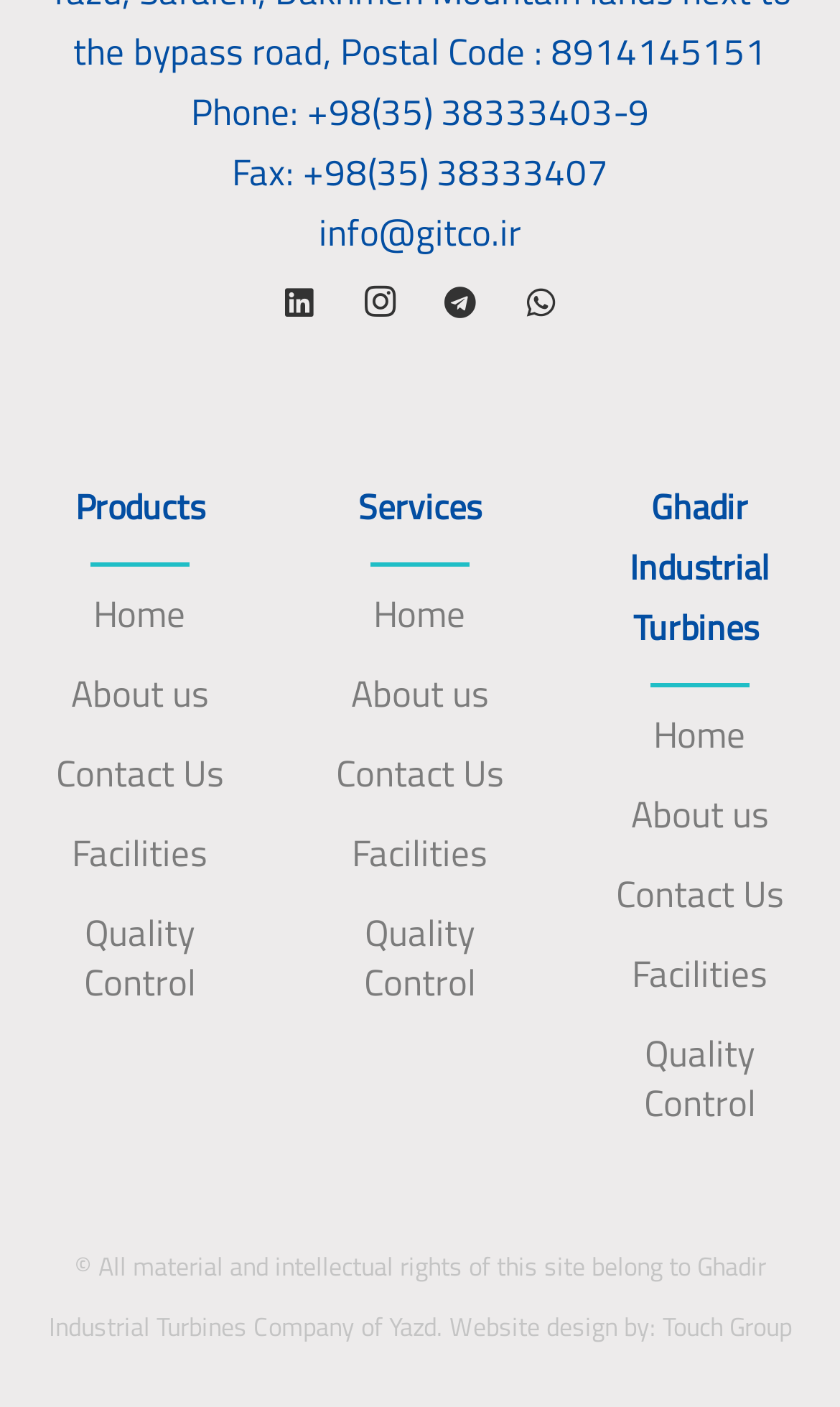How many main sections are available on the webpage?
Based on the image, give a concise answer in the form of a single word or short phrase.

3